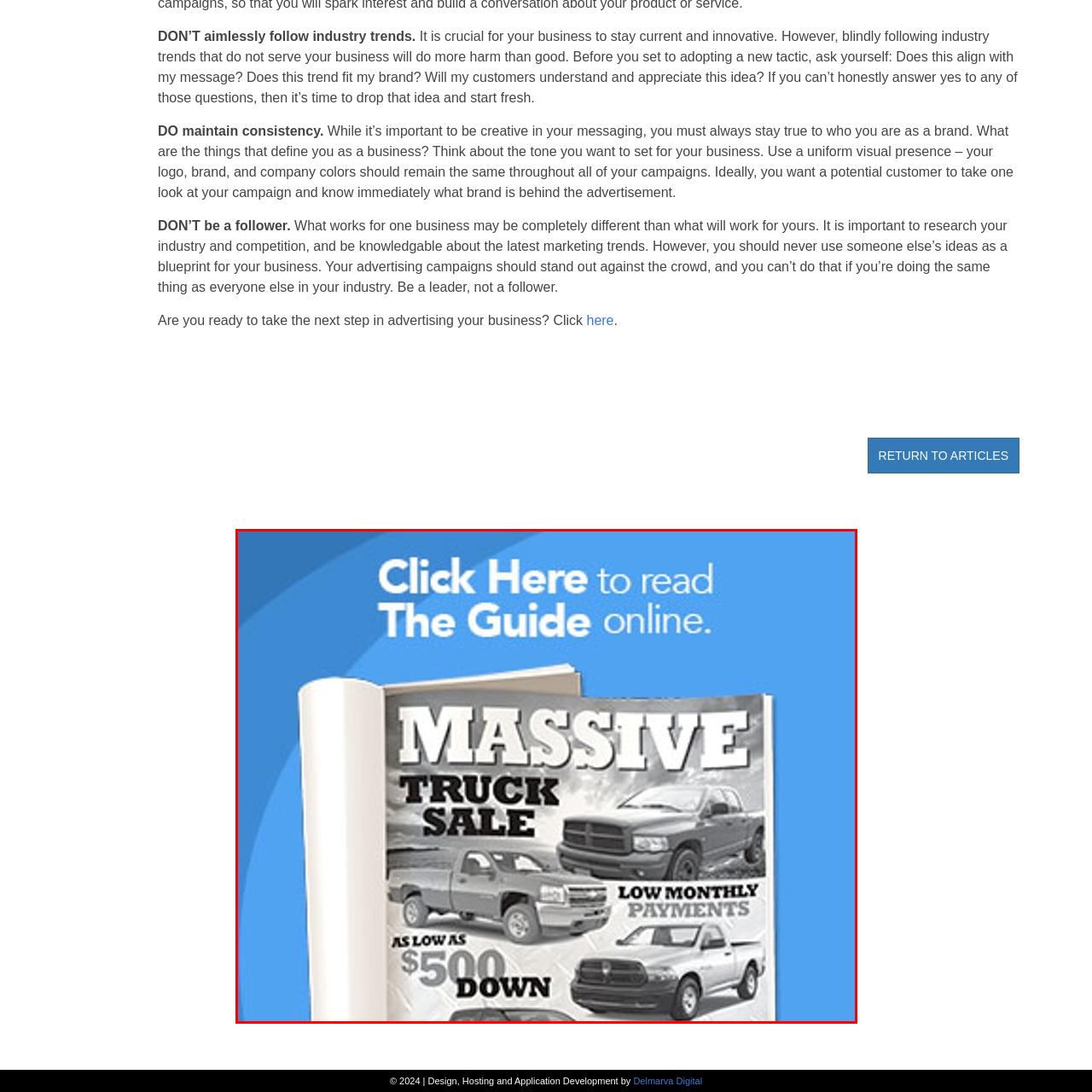Examine the segment of the image contained within the black box and respond comprehensively to the following question, based on the visual content: 
Are the images of the vehicles in color?

The images of the vehicles are not in color because the caption states that they are 'black and white images', which implies that they do not have any colors.